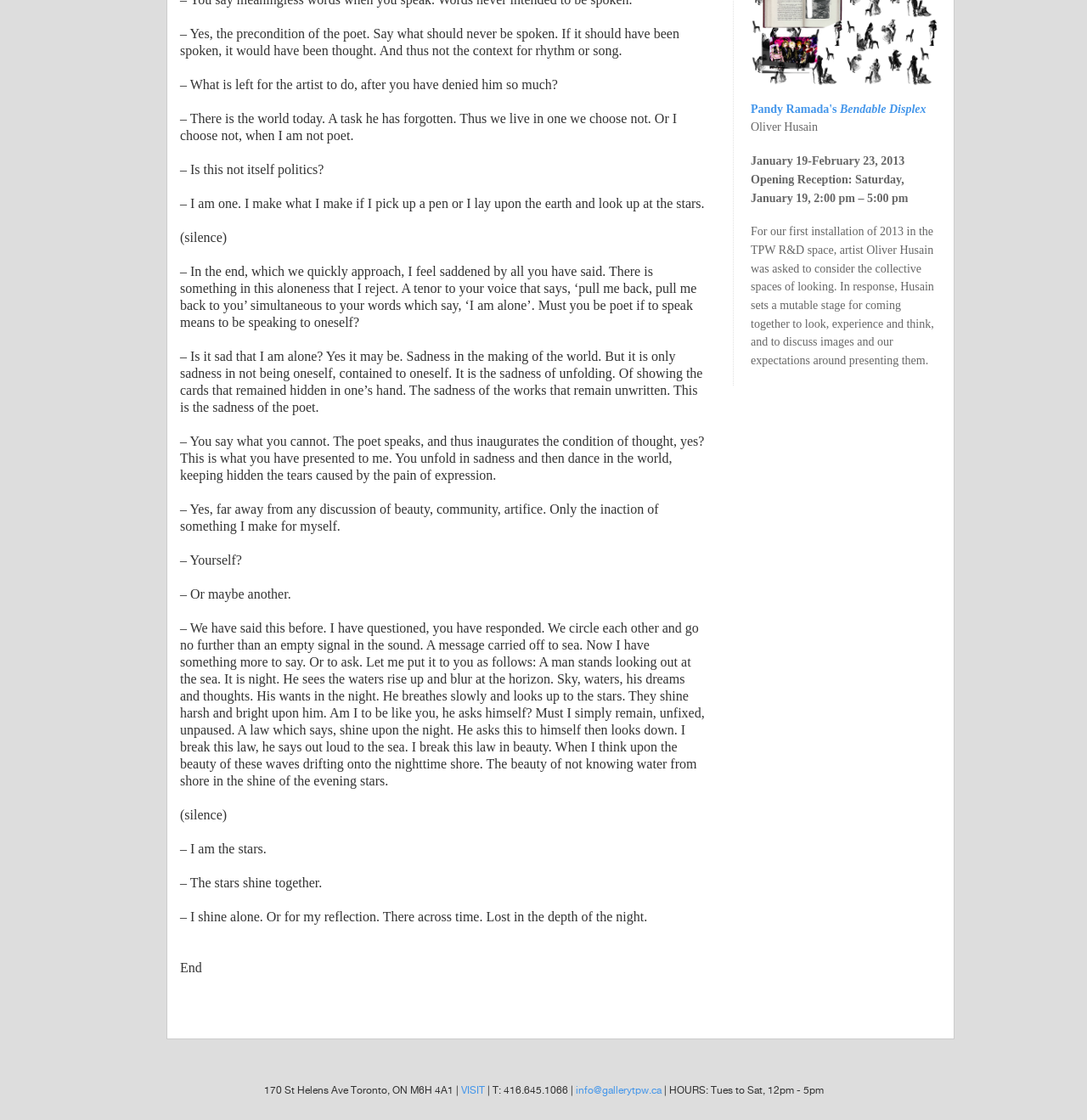Using the provided element description, identify the bounding box coordinates as (top-left x, top-left y, bottom-right x, bottom-right y). Ensure all values are between 0 and 1. Description: Pandy Ramada's Bendable Displex

[0.691, 0.092, 0.852, 0.103]